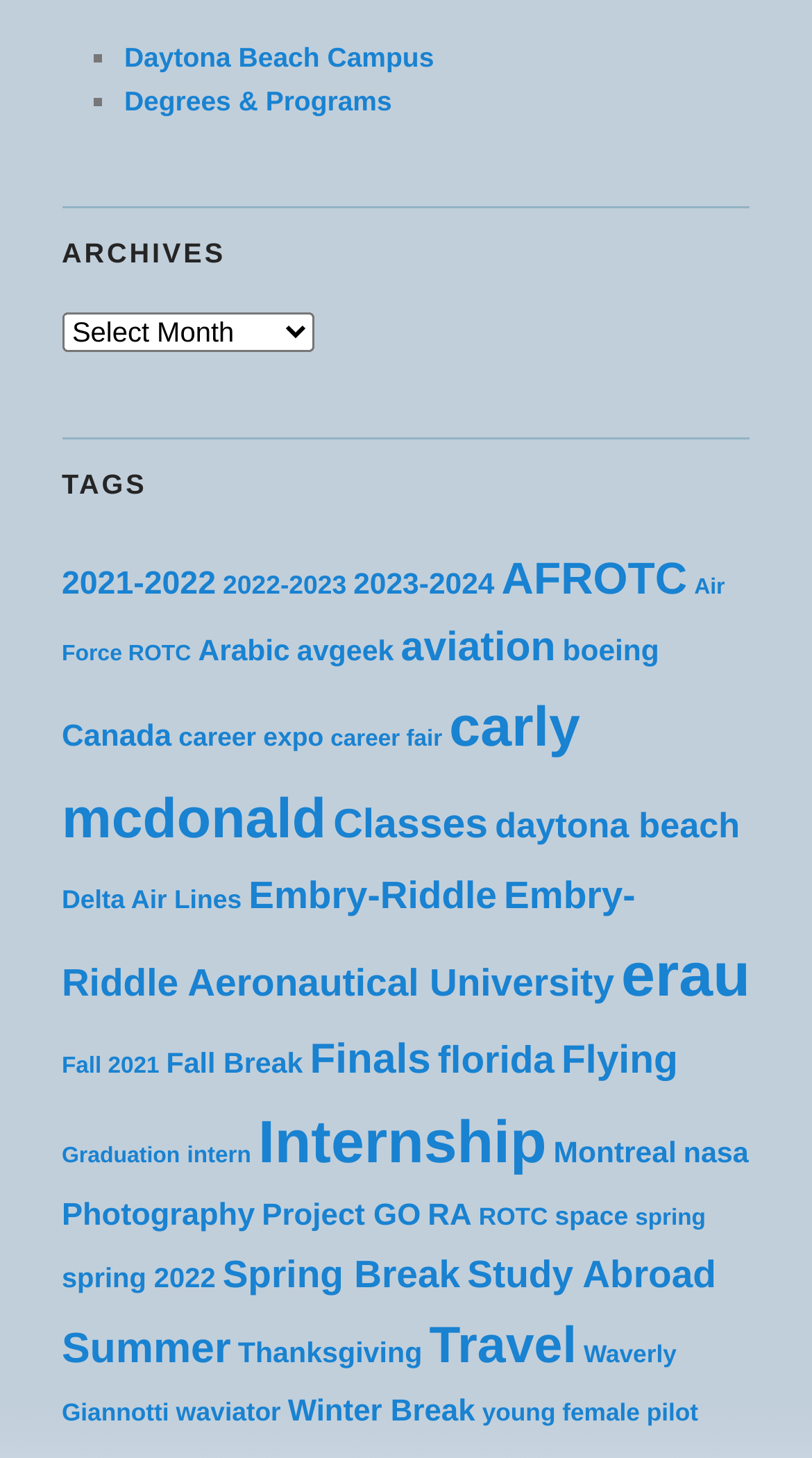Highlight the bounding box coordinates of the element you need to click to perform the following instruction: "Visit the Blog."

None